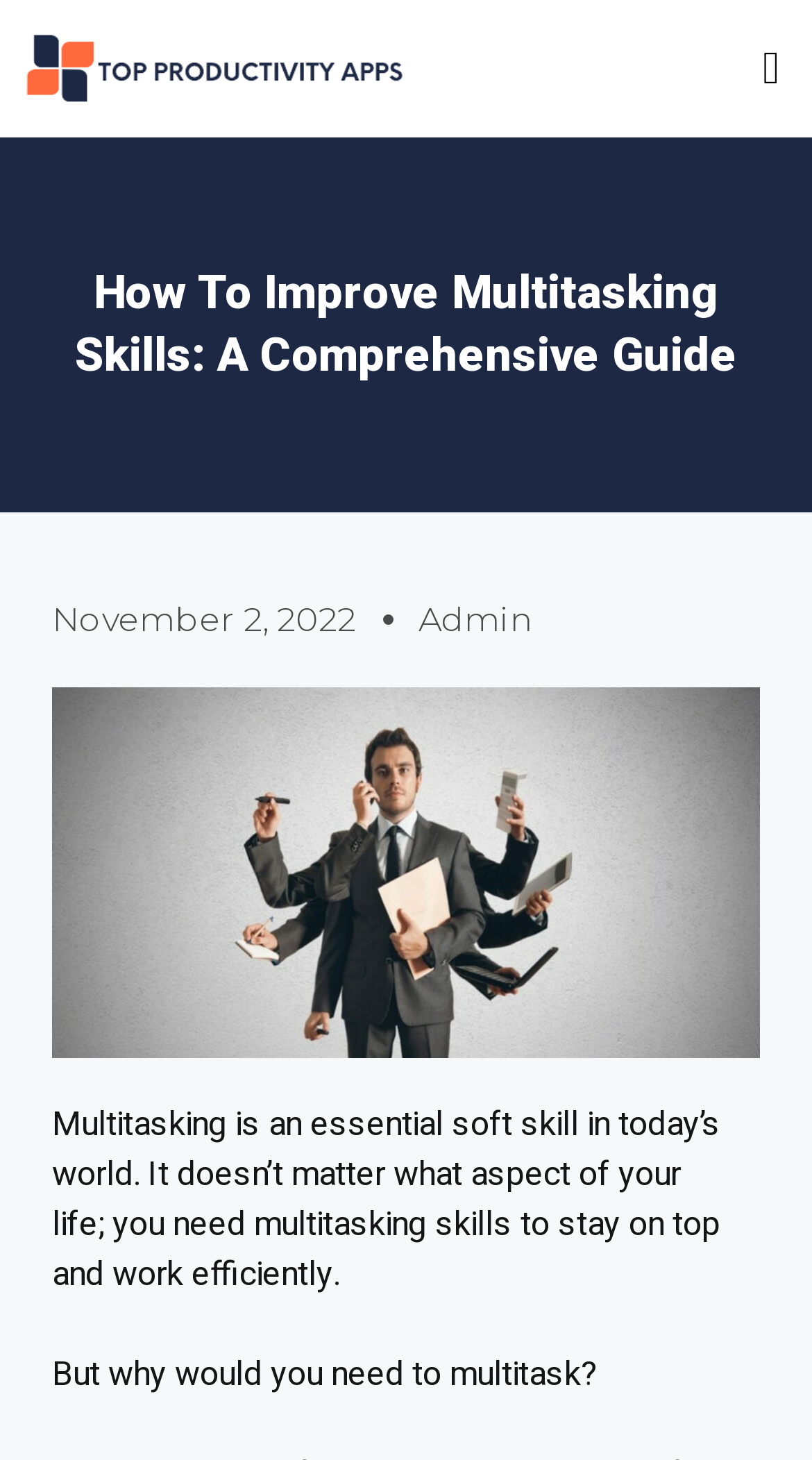What is the main heading displayed on the webpage? Please provide the text.

How To Improve Multitasking Skills: A Comprehensive Guide